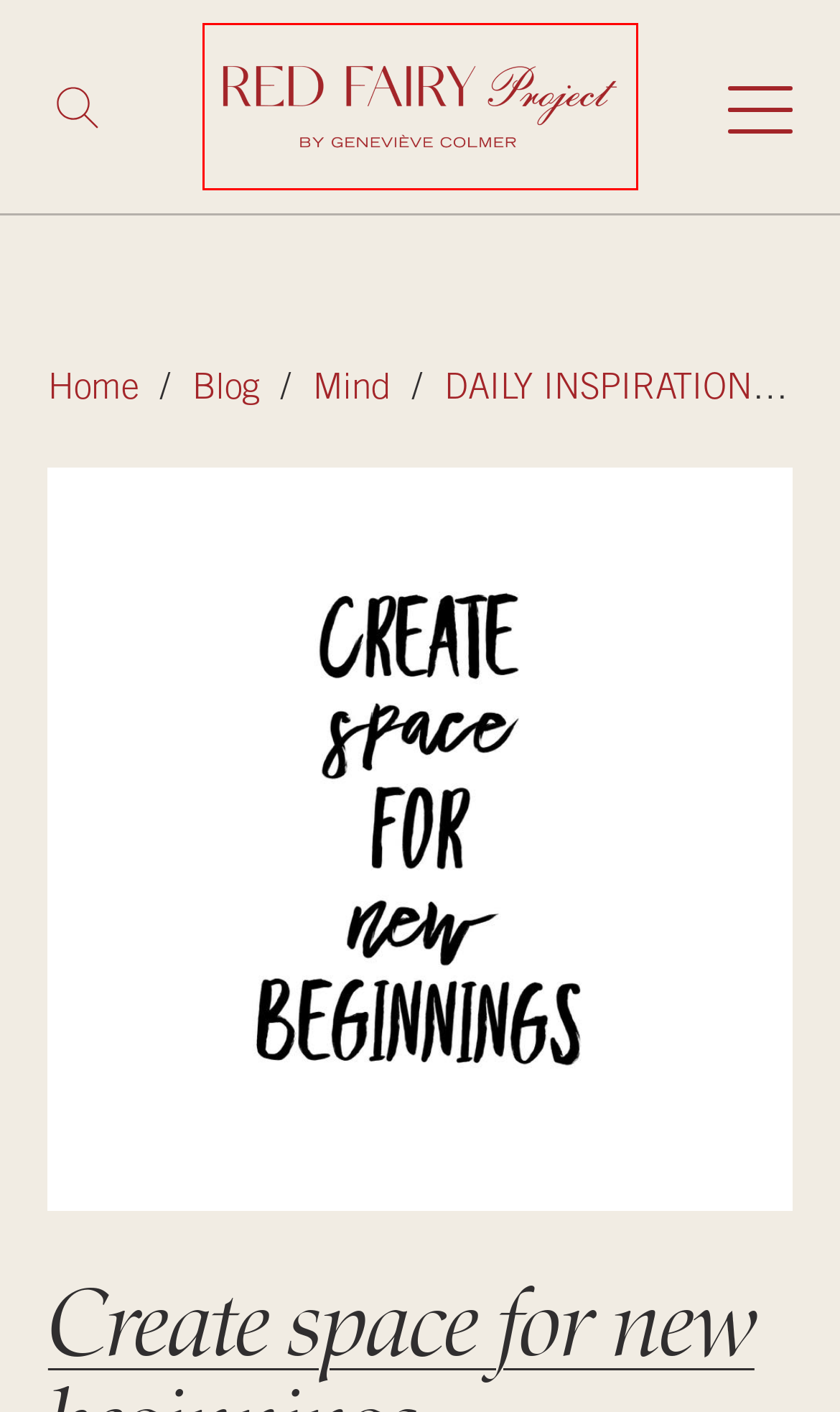You are given a screenshot of a webpage within which there is a red rectangle bounding box. Please choose the best webpage description that matches the new webpage after clicking the selected element in the bounding box. Here are the options:
A. Category: Soul | The Red Fairy Project
B. The Red Fairy Project | Less stress, More wellness
C. Kick stress to the curb QUICKLY | The Red Fairy Project
D. Blog | The Red Fairy Project
E. Work with me | The Red Fairy Project
F. How to take that leap of faith | The Red Fairy Project
G. Category: Mind | The Red Fairy Project
H. Contact | The Red Fairy Project

B